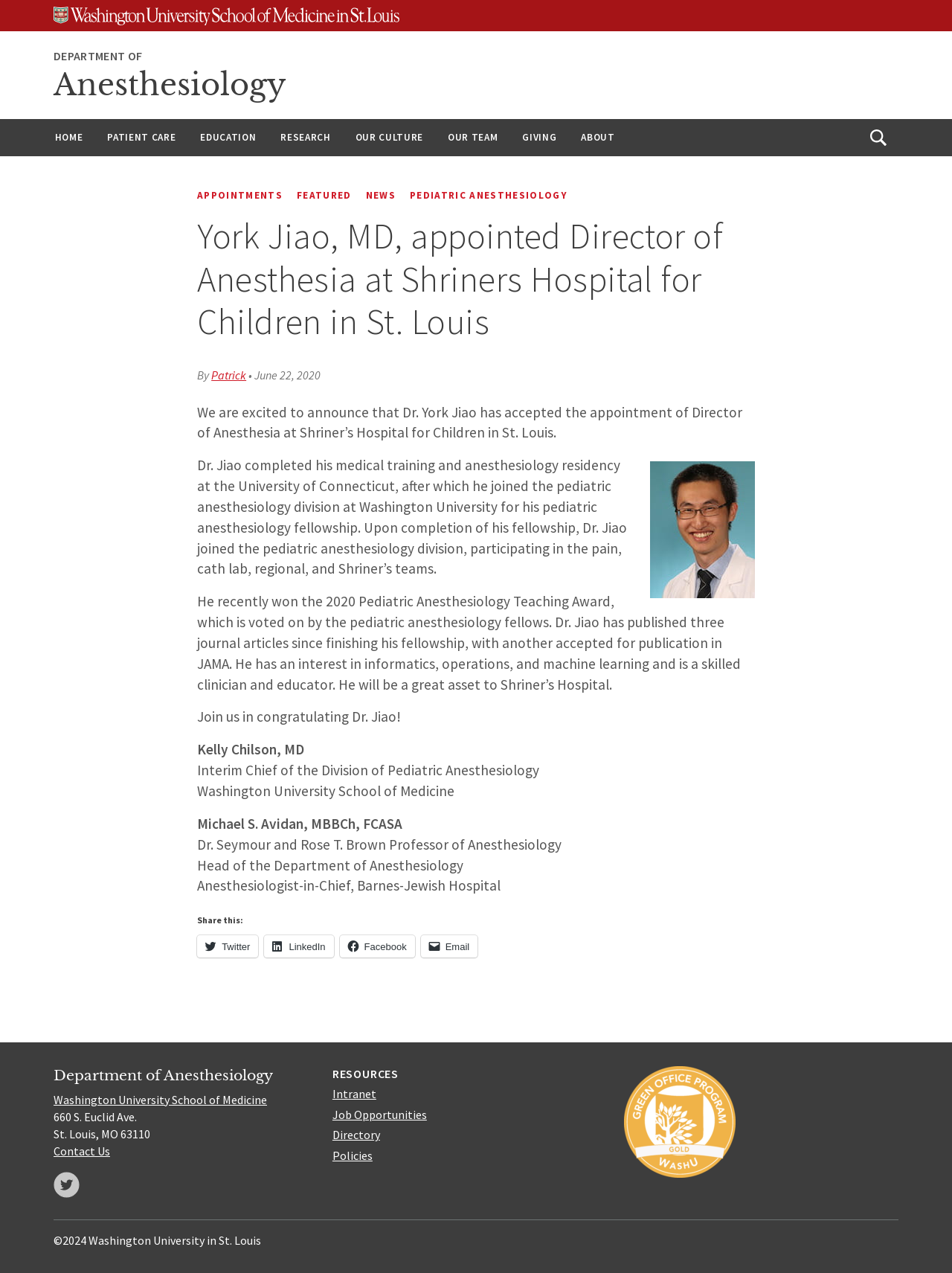How many journal articles has Dr. Jiao published since finishing his fellowship?
Based on the image, give a concise answer in the form of a single word or short phrase.

Three